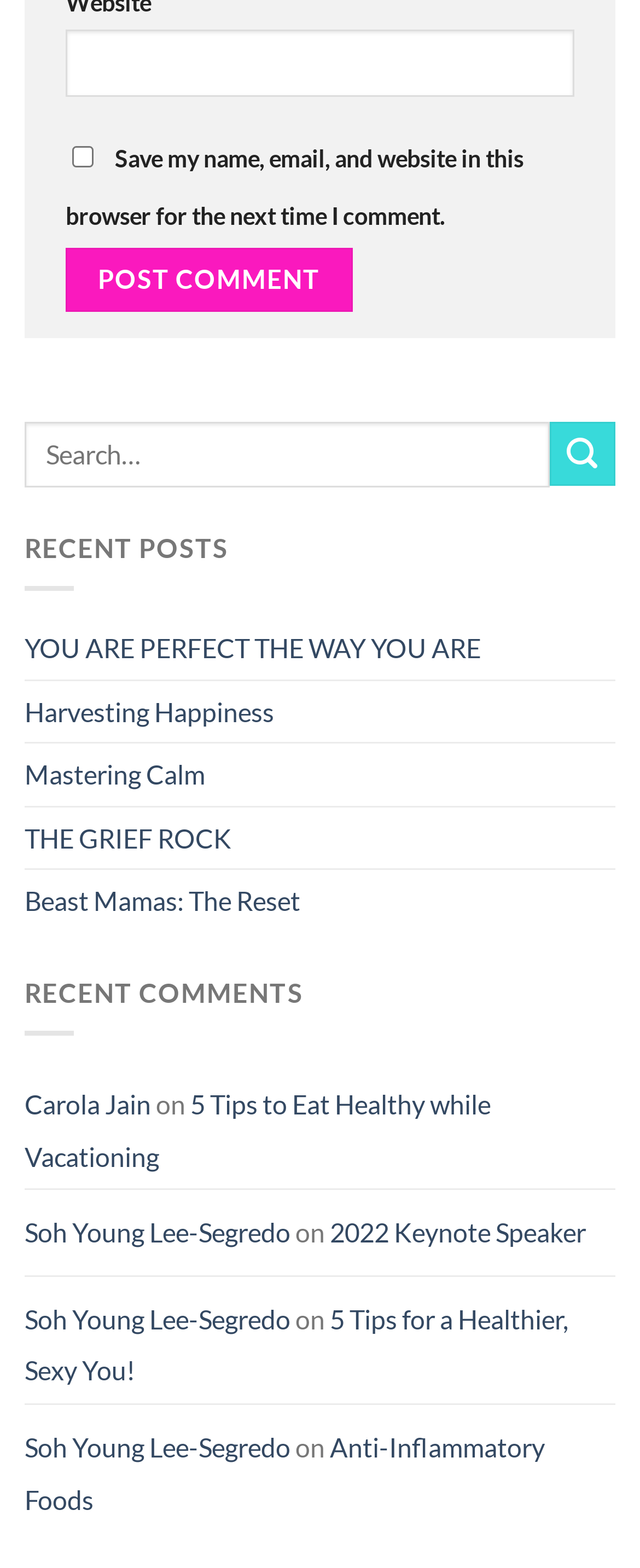Is the 'Save my name, email, and website in this browser for the next time I comment' checkbox checked?
Give a single word or phrase answer based on the content of the image.

No